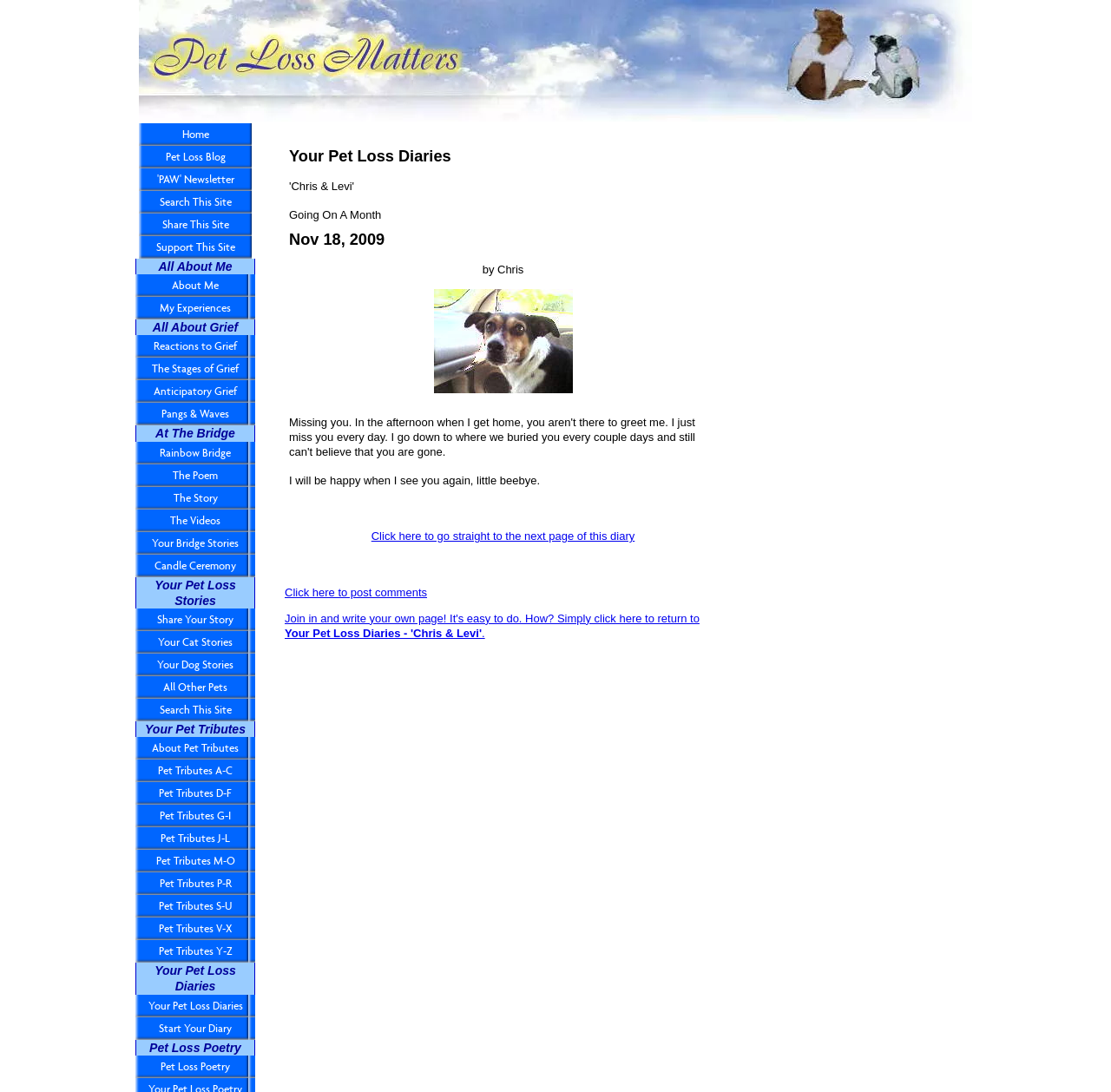Review the image closely and give a comprehensive answer to the question: What is the last link under 'Your Pet Tributes'?

The last link under the 'Your Pet Tributes' section is 'Pet Tributes Y-Z', which is the last link in the alphabetical list of pet tributes.